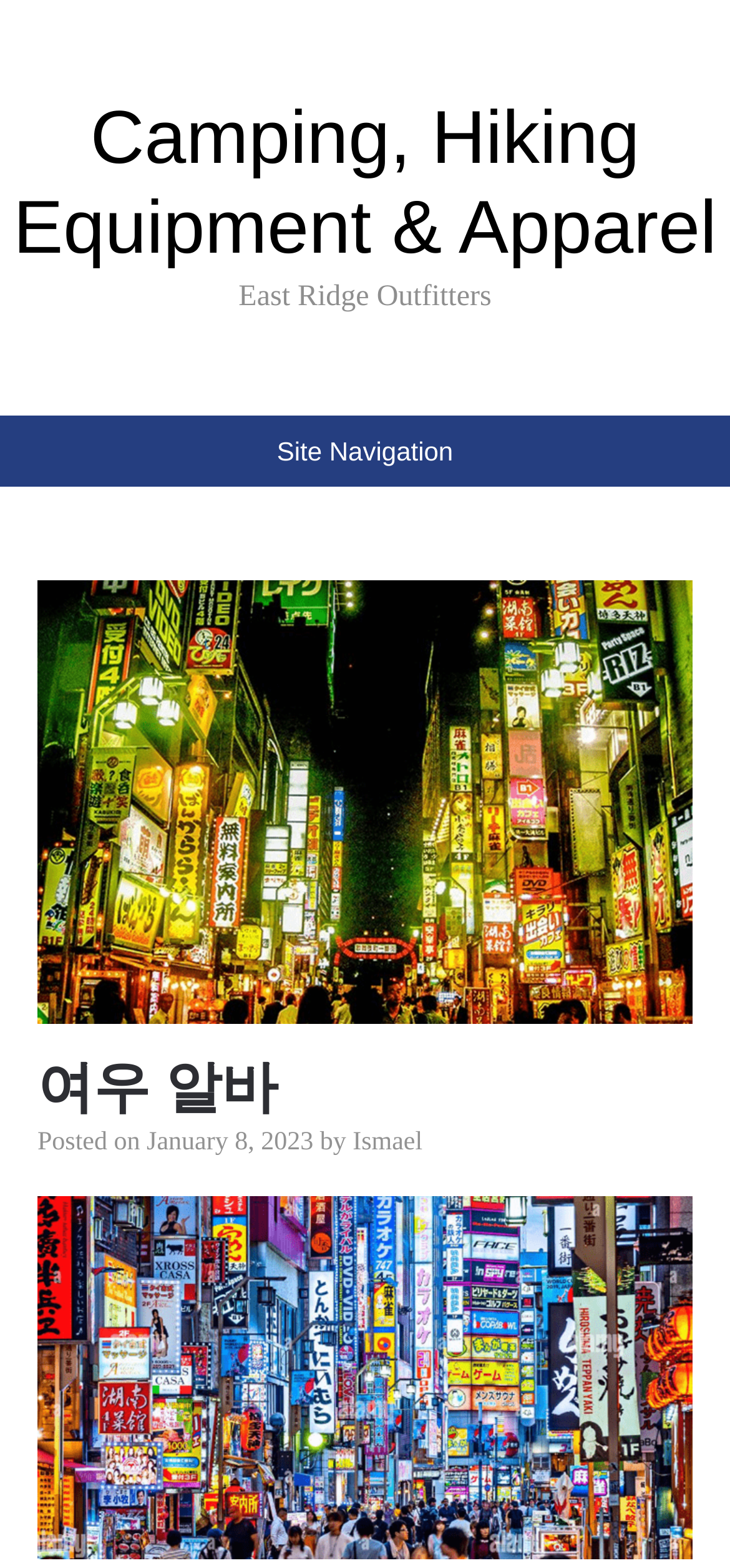Identify the bounding box for the element characterized by the following description: "Site Navigation".

[0.0, 0.265, 1.0, 0.31]